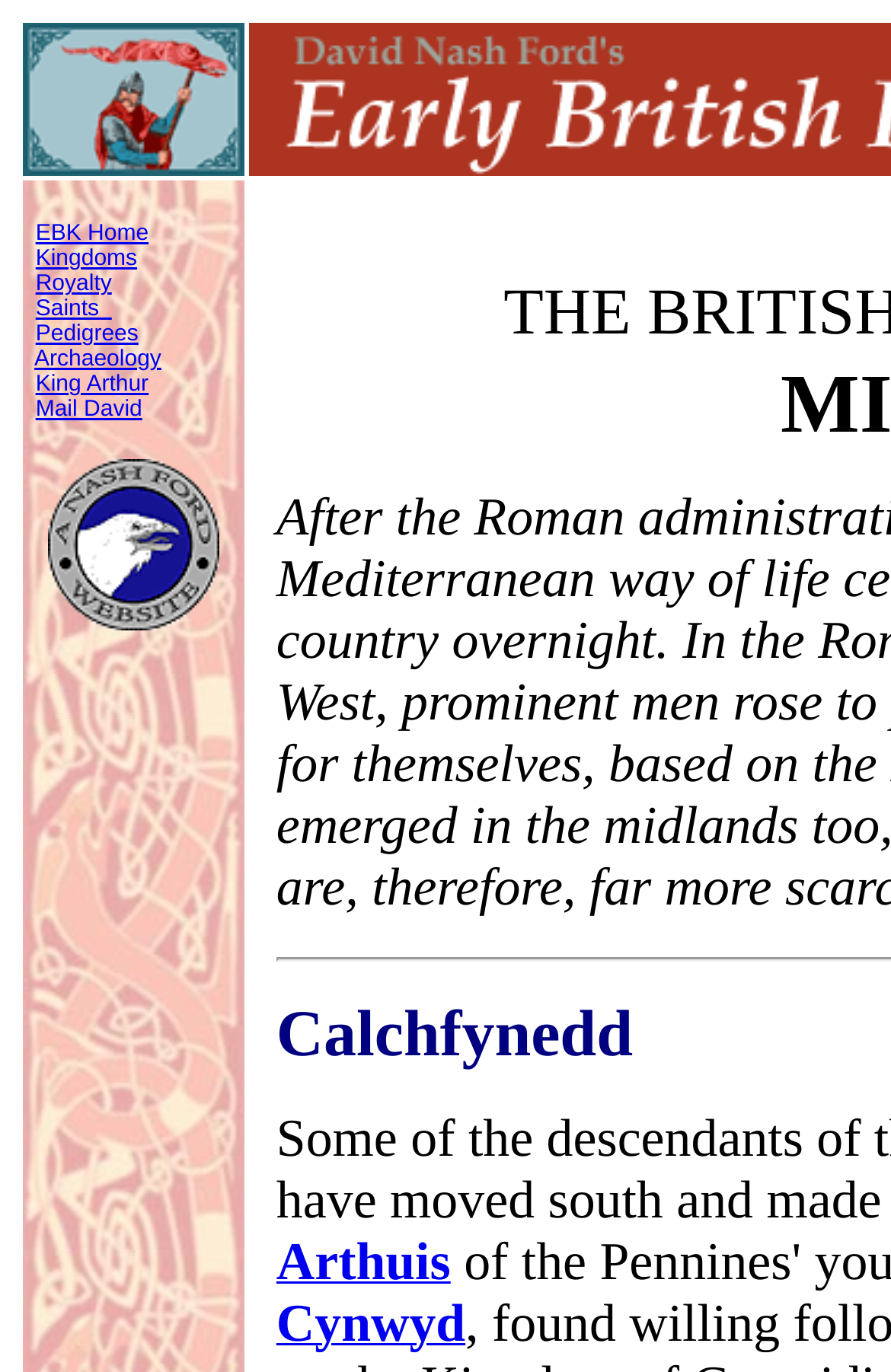Generate a thorough caption that explains the contents of the webpage.

The webpage is about Celtic Kingdoms of the Midlands, with a focus on historical information and resources. At the top-left corner, there is a small image, accompanied by a row of links to various sections of the website, including "EBK Home", "Kingdoms", "Royalty", "Saints", "Pedigrees", "Archaeology", and "King Arthur". These links are separated by small gaps, indicated by static text elements containing non-breaking spaces.

Below this row of links, there is a larger image that takes up a significant portion of the page. To the right of this image, there is a link to "Mail David", which appears to be a contact or email link.

Further down the page, there is a section with a heading "Calchfynedd", which is likely a specific Celtic kingdom or region. Below this heading, there is a link to "Cynwyd", which may be a related topic or resource.

Overall, the webpage appears to be a resource hub for those interested in Celtic history and culture, with a focus on the Midlands region.